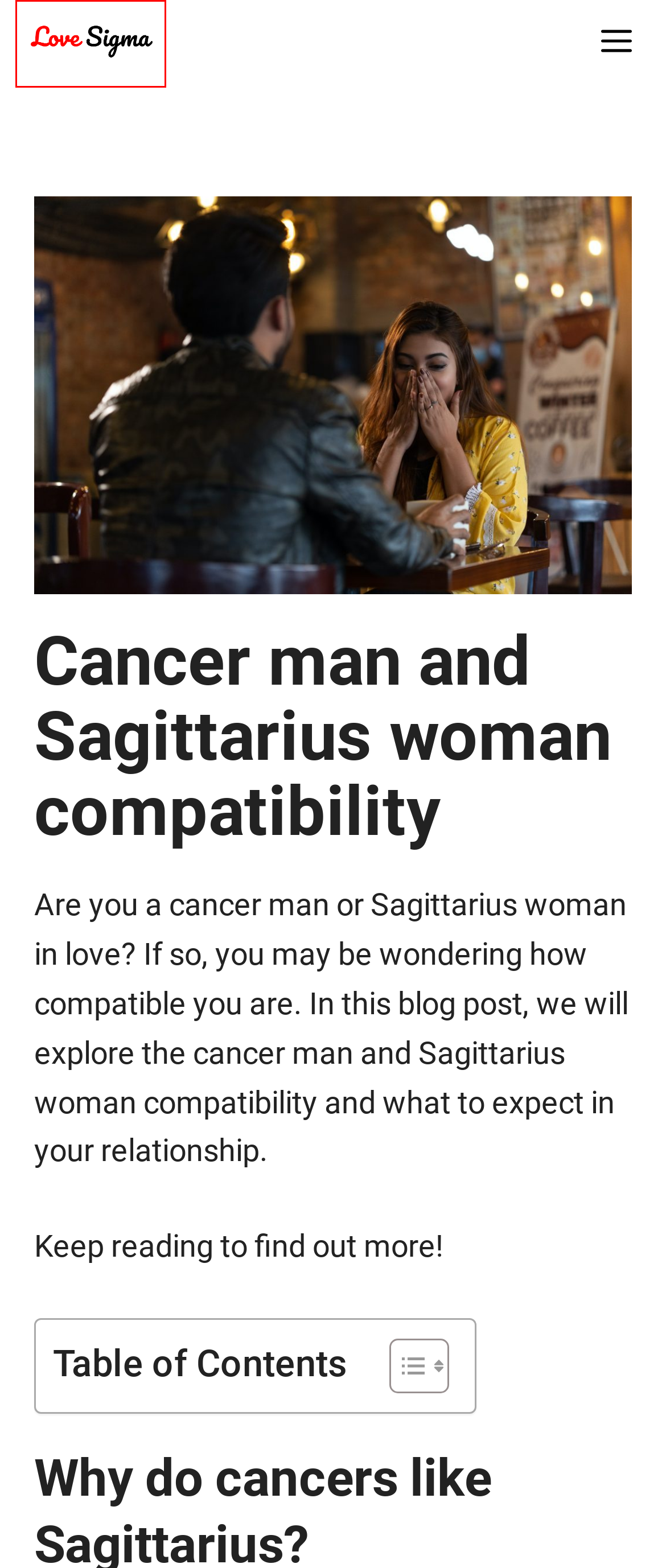Review the webpage screenshot provided, noting the red bounding box around a UI element. Choose the description that best matches the new webpage after clicking the element within the bounding box. The following are the options:
A. Blog - Love Sigma
B. Contact Us - Love Sigma
C. impettrelationshipslab Acquisition - Love Sigma
D. What attracts a Sagittarius man to a Cancer woman? - Love Sigma
E. Connecting Hearts and Souls - Love Sigma
F. Cancer man and Aquarius woman compatibility - Love Sigma
G. Sagittarius man and Sagittarius woman compatibility - Love Sigma
H. Clara, Author at Love Sigma

E